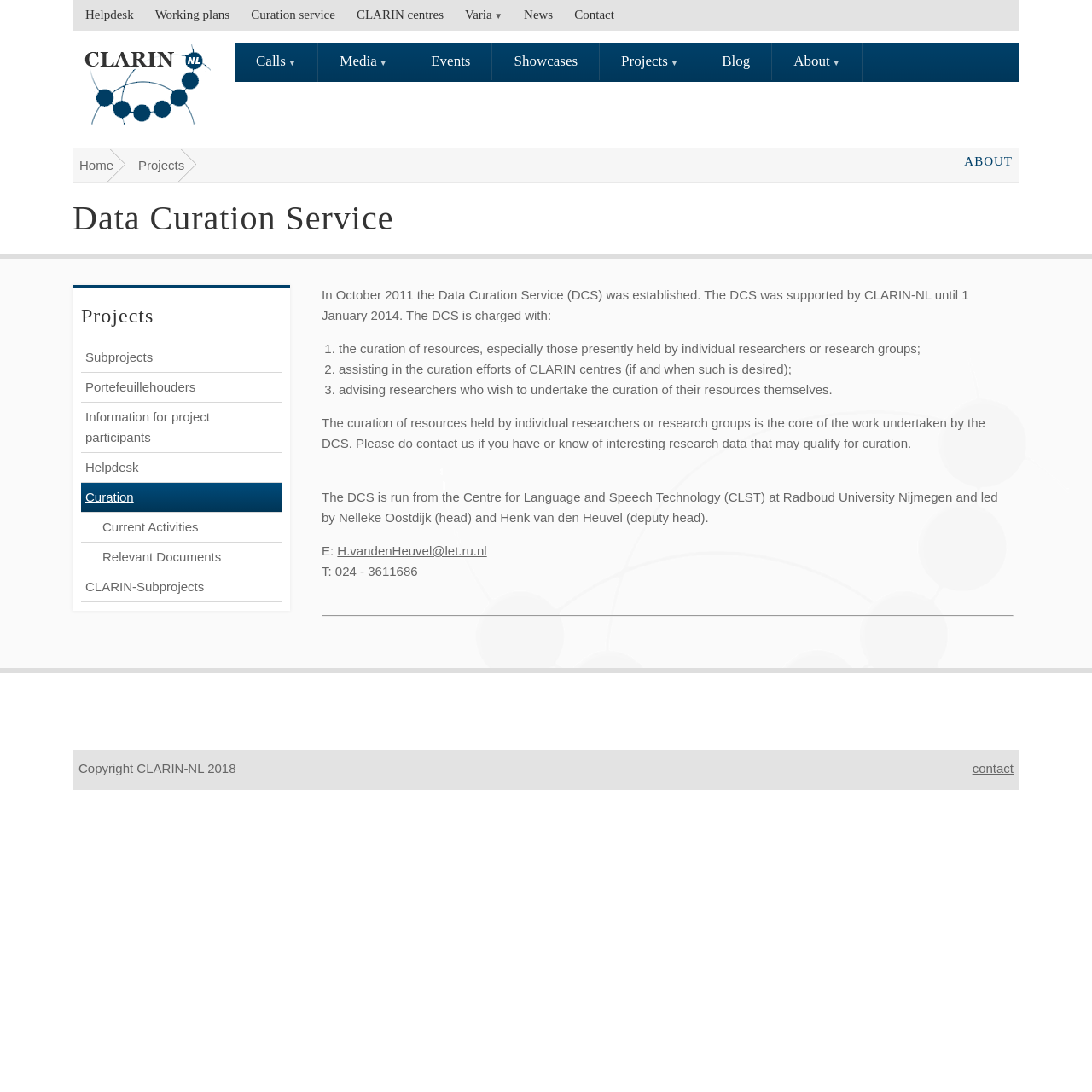Could you highlight the region that needs to be clicked to execute the instruction: "Go to the 'Projects' page"?

[0.121, 0.137, 0.174, 0.166]